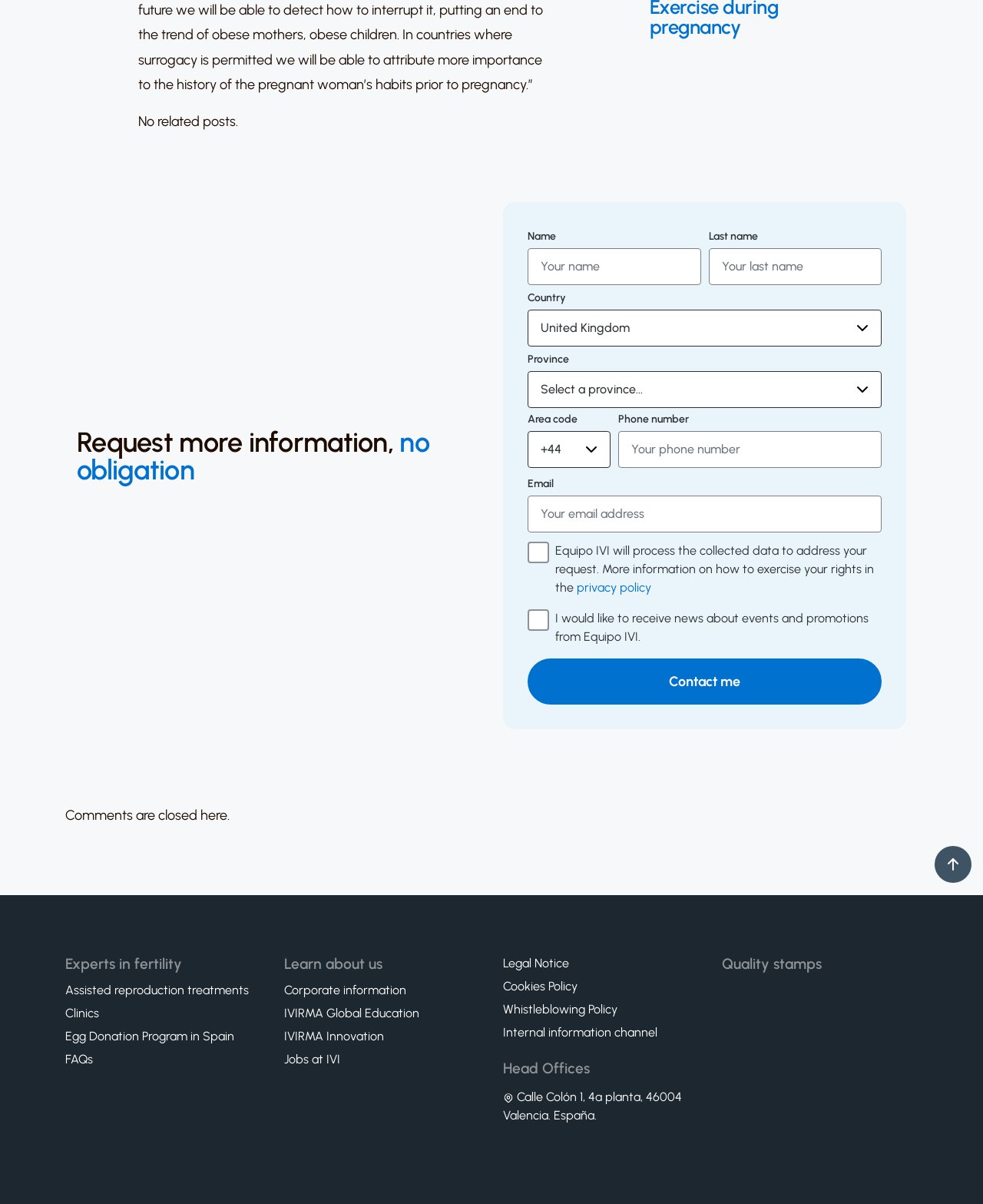Please determine the bounding box coordinates of the section I need to click to accomplish this instruction: "Click the 'Back to top' button".

[0.951, 0.703, 0.988, 0.733]